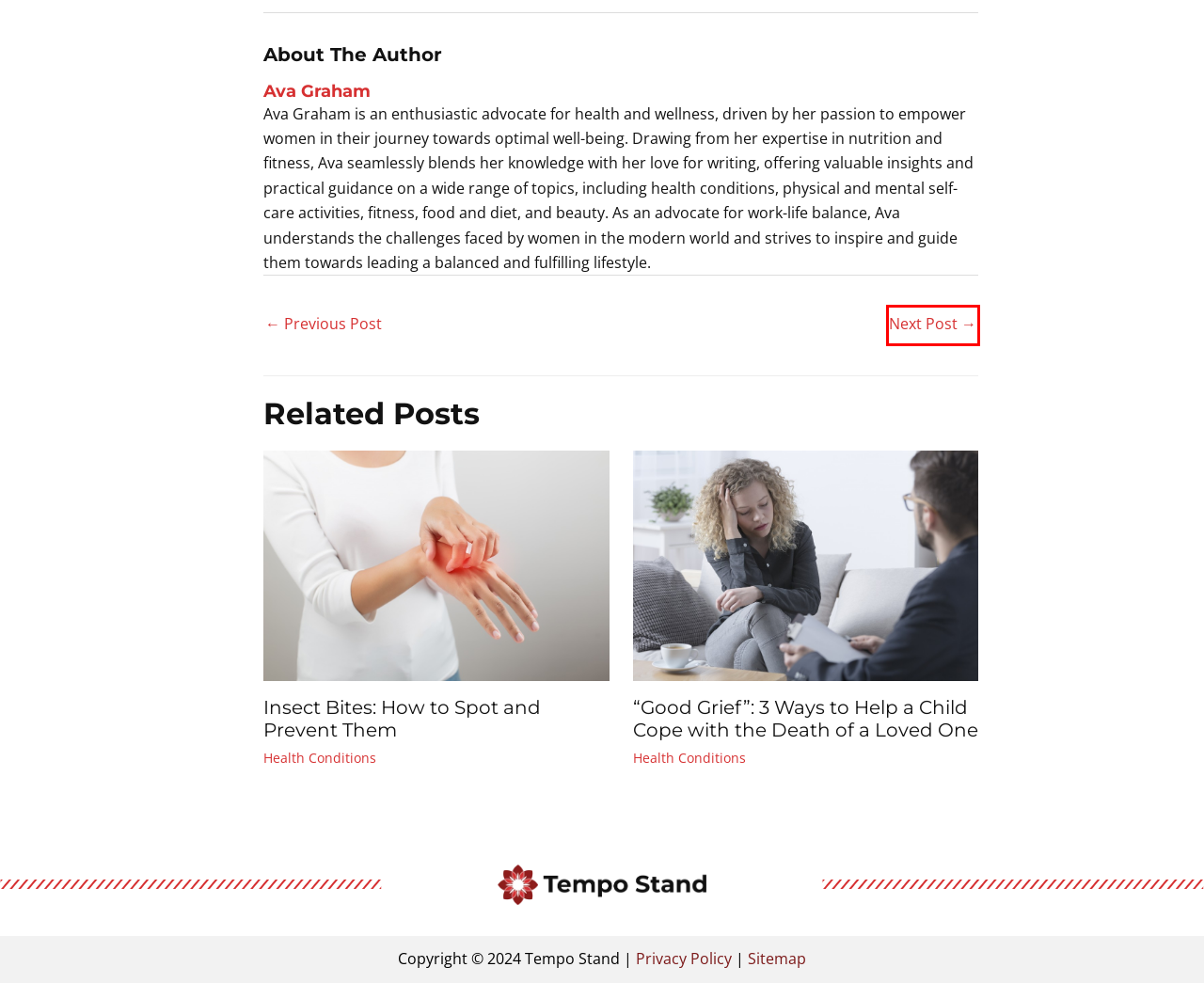Given a webpage screenshot featuring a red rectangle around a UI element, please determine the best description for the new webpage that appears after the element within the bounding box is clicked. The options are:
A. Food & Diet Archives | Tempo Stand
B. Business Ideas for Young Entrepreneurs | Tempo Stand
C. 3 Ways to Help a Child Cope with the Death of a Loved One | Tempo Stand
D. Bone Mineral Density Test: Purpose, Procedure, and Results
E. Insect Bites to Look Out For | Tempo Stand
F. How to Start a B2B Business from the Comfort of Home | Tempo Stand
G. Self Care Archives | Tempo Stand
H. Fitness Archives | Tempo Stand

F